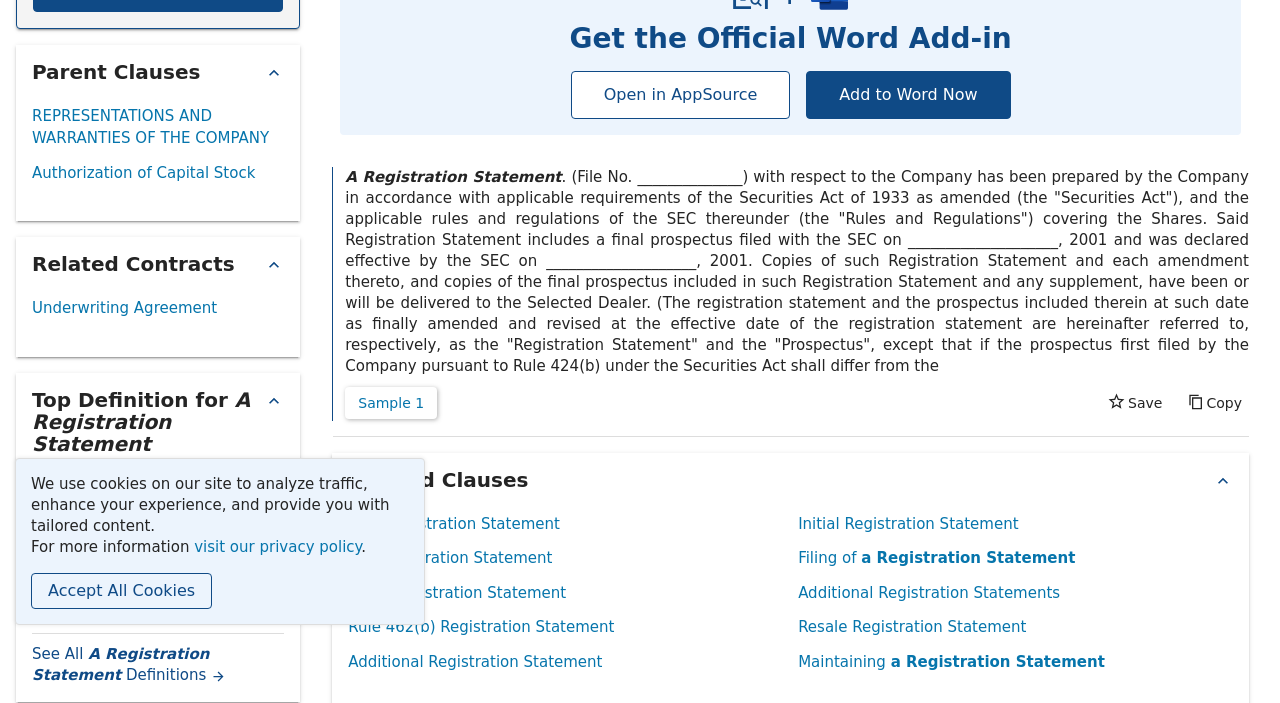Determine the bounding box coordinates in the format (top-left x, top-left y, bottom-right x, bottom-right y). Ensure all values are floating point numbers between 0 and 1. Identify the bounding box of the UI element described by: Save

[0.859, 0.55, 0.914, 0.595]